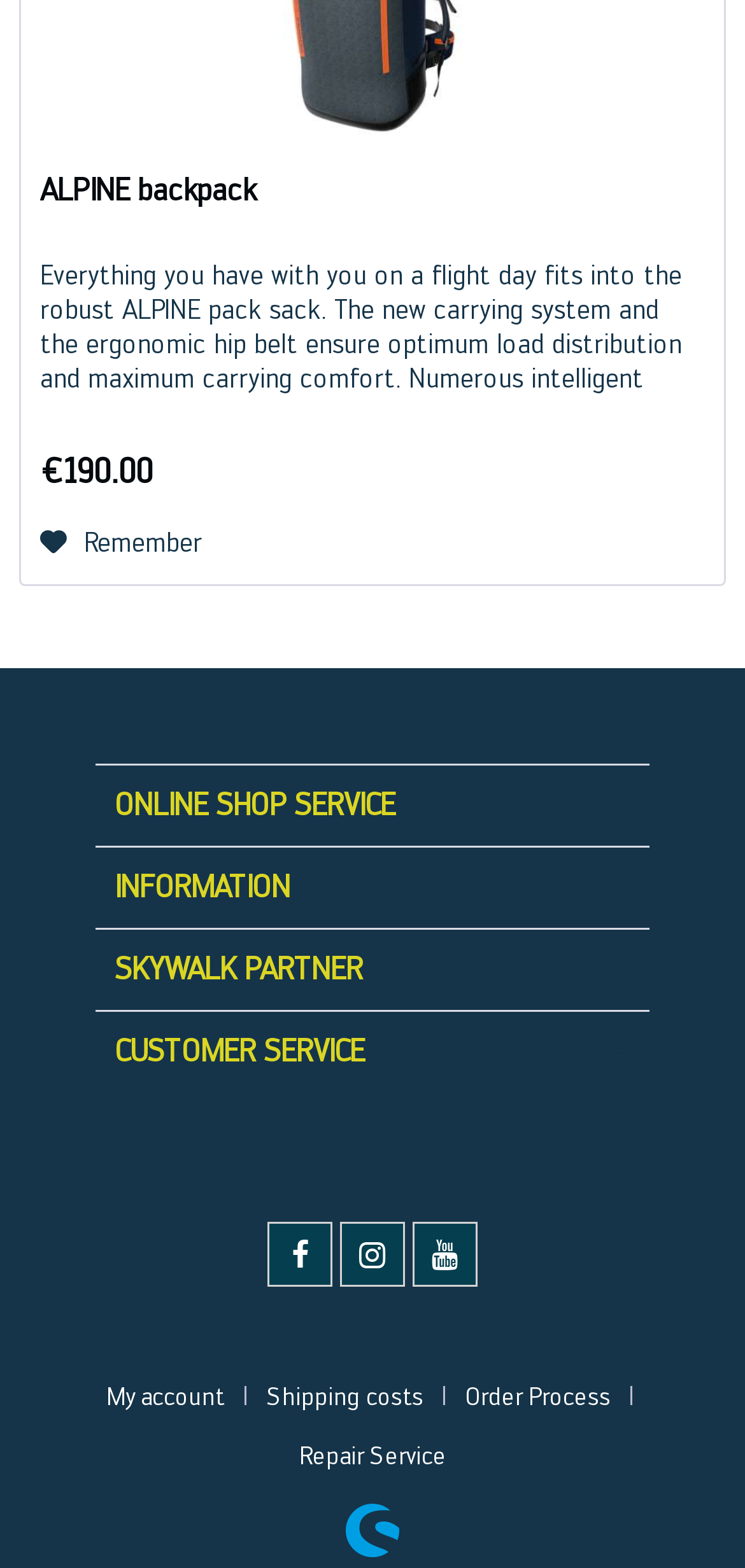What are the options in the vertical menu?
Please provide a comprehensive answer to the question based on the webpage screenshot.

I found the options in the vertical menu by looking at the menu element with the orientation 'vertical'. The options are listed as menuitems, which are 'My account', 'Shipping costs', 'Order Process', and 'Repair Service'.